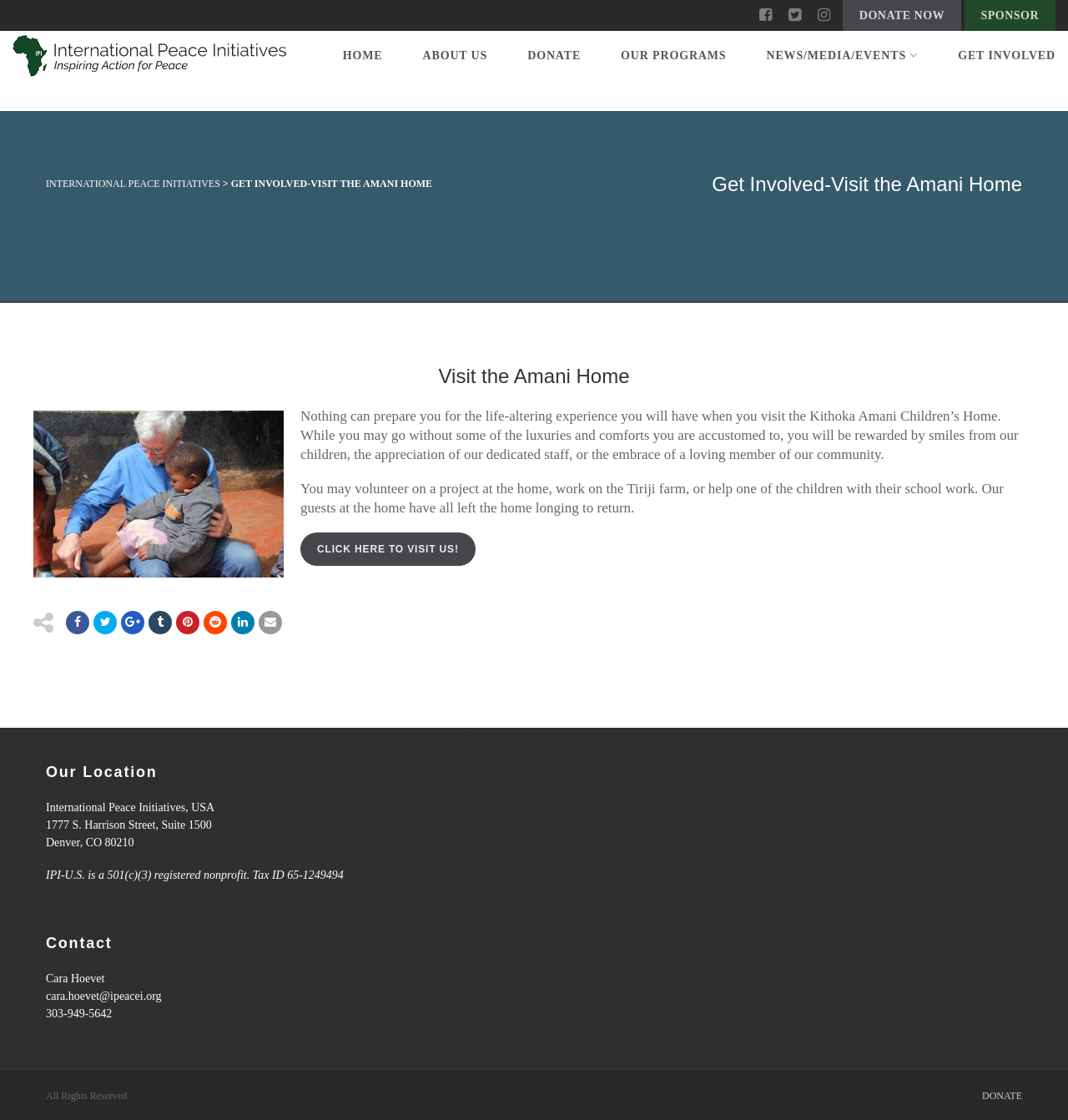Pinpoint the bounding box coordinates of the area that should be clicked to complete the following instruction: "Visit HOME page". The coordinates must be given as four float numbers between 0 and 1, i.e., [left, top, right, bottom].

[0.302, 0.028, 0.377, 0.072]